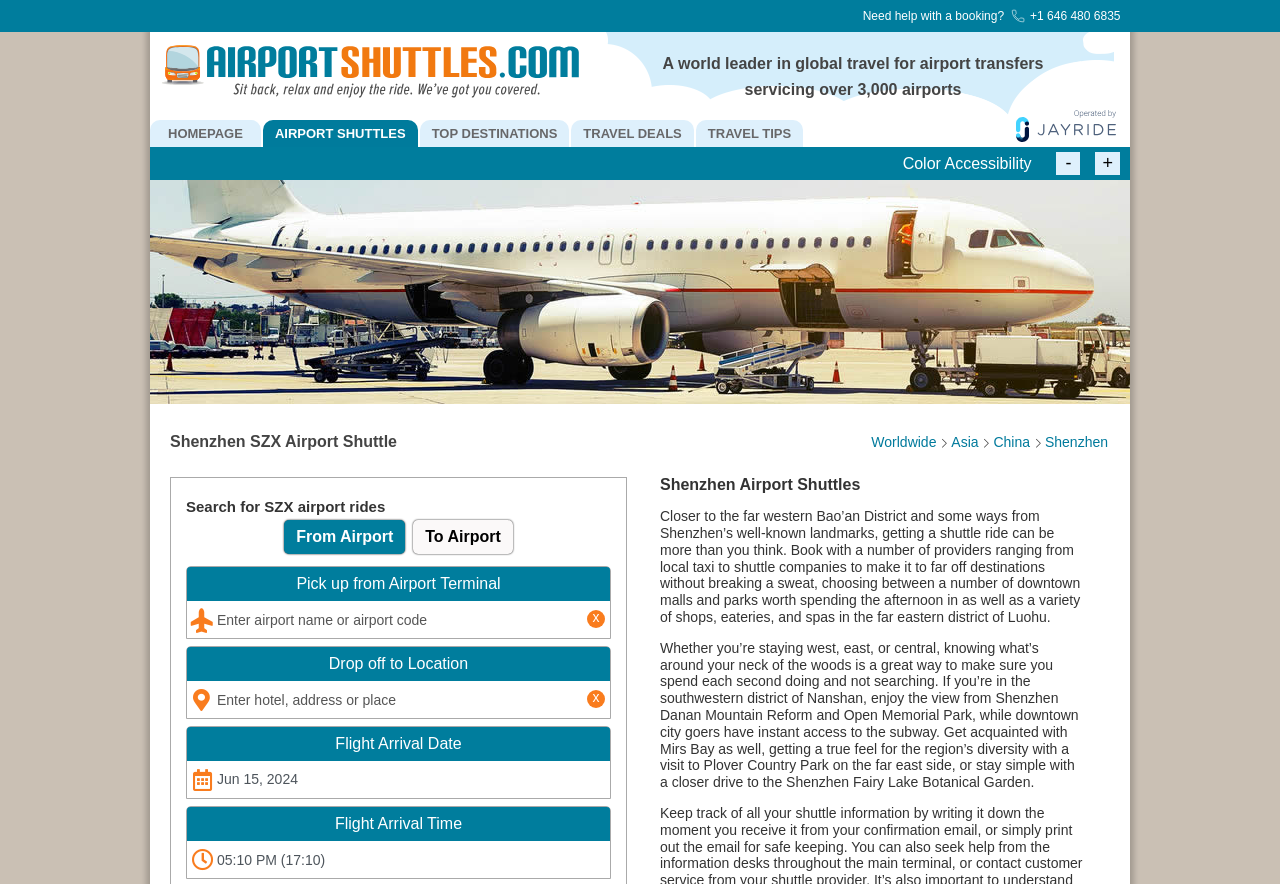What is the phone number for booking help?
Answer the question with as much detail as you can, using the image as a reference.

I found the phone number by looking at the top of the webpage, where it says 'Need help with a booking?' and provides a link with the phone number +1 646 480 6835.